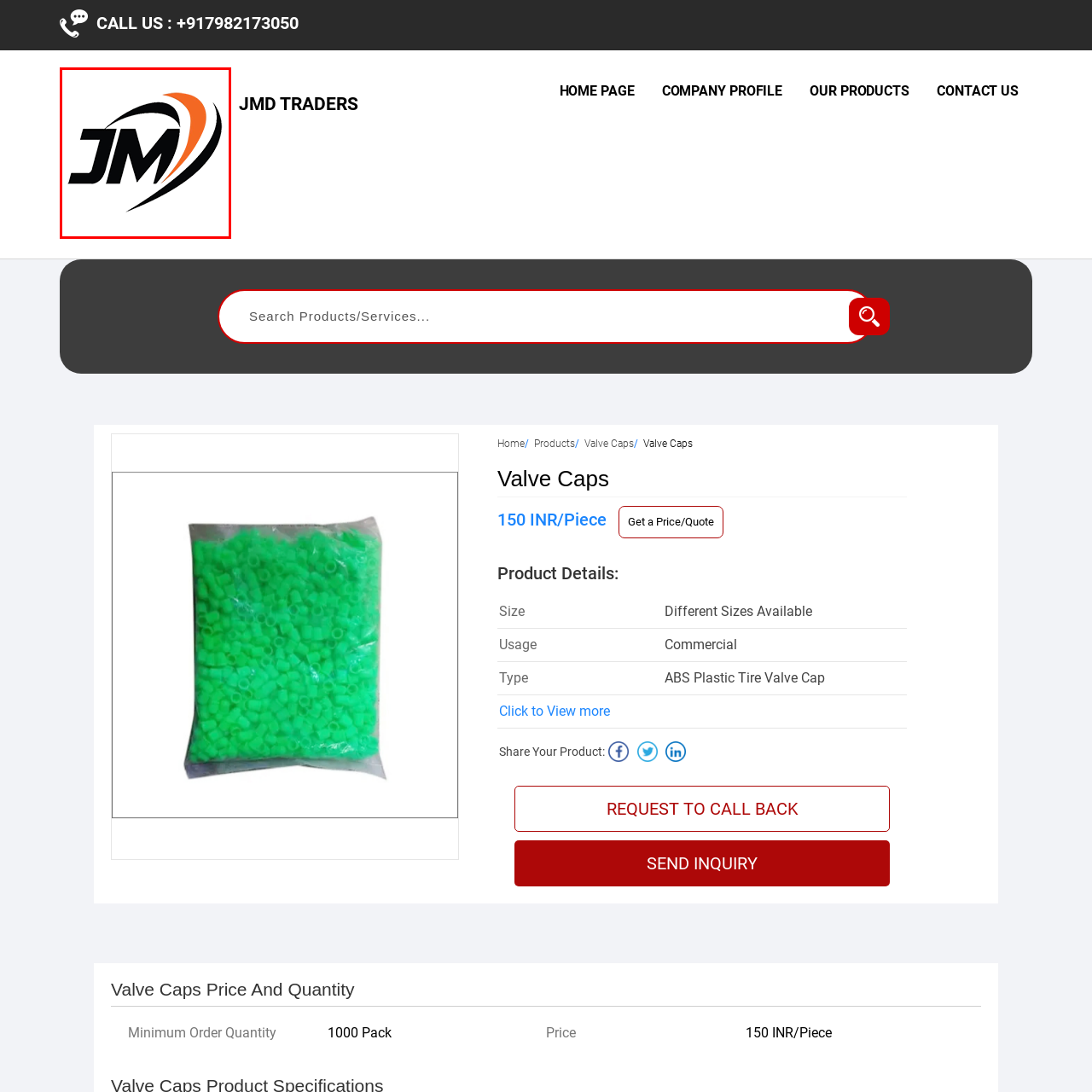What does the logo symbolize?
Please look at the image marked with a red bounding box and provide a one-word or short-phrase answer based on what you see.

Innovation and energy